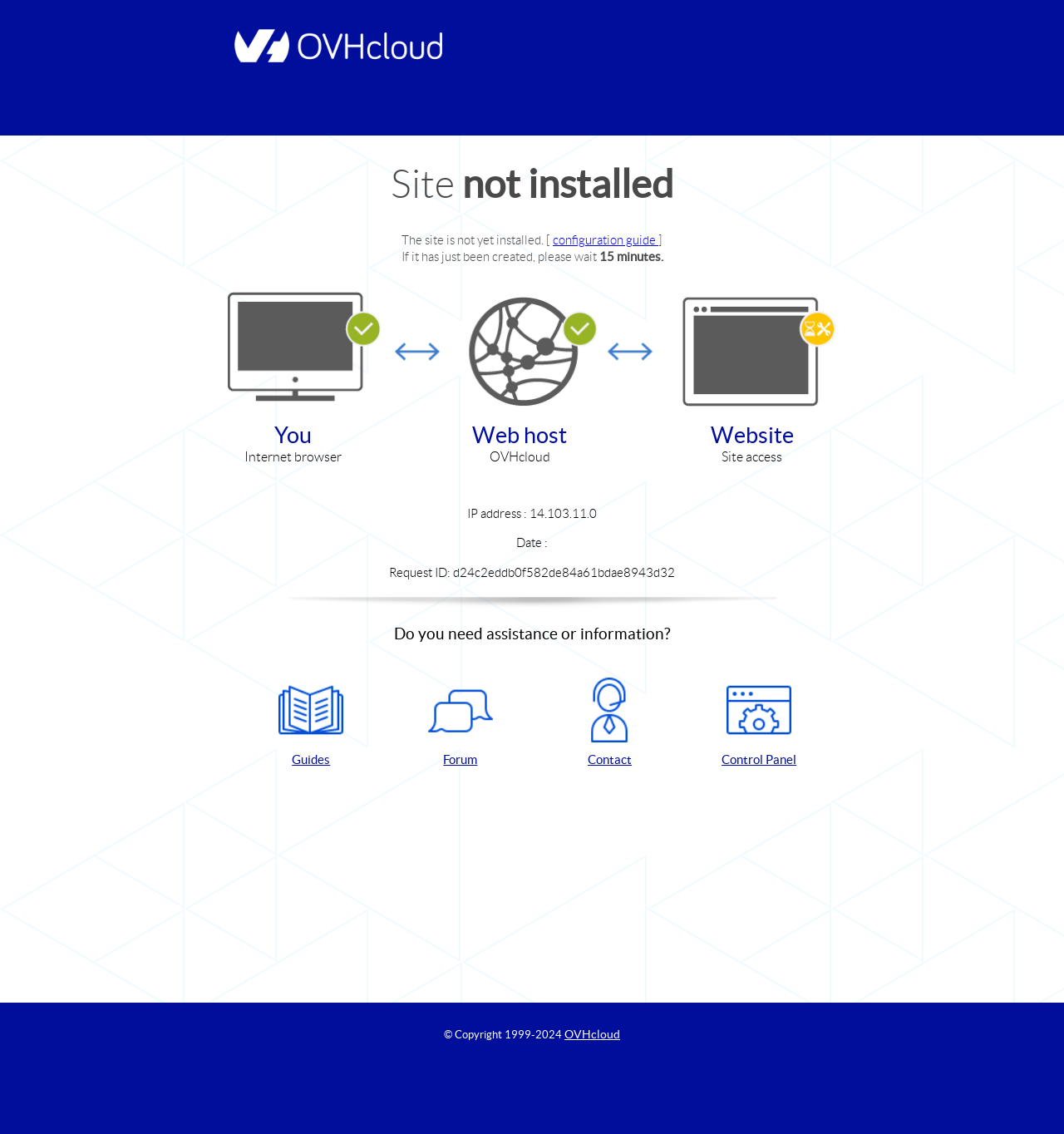Please answer the following question using a single word or phrase: What is the status of the site?

Not installed